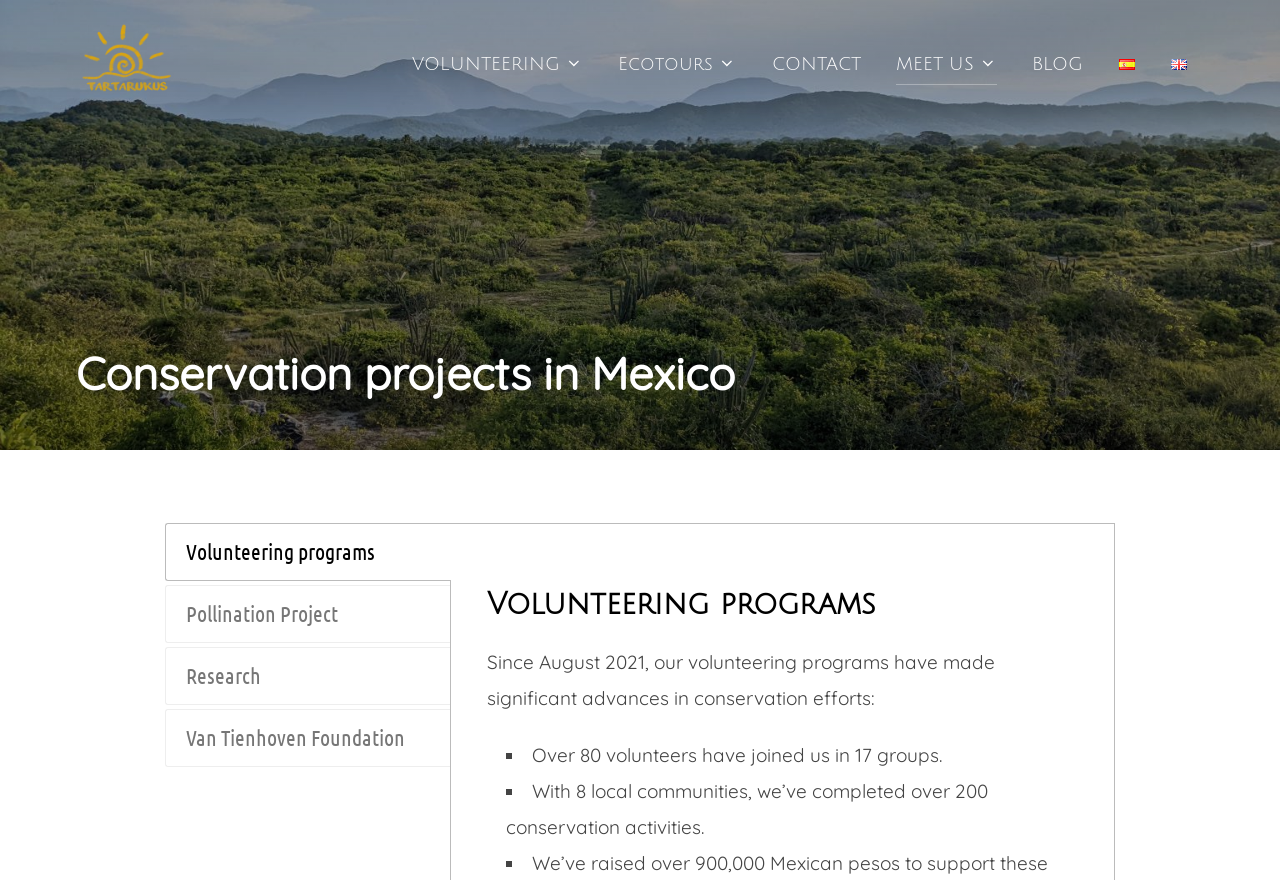Please specify the bounding box coordinates for the clickable region that will help you carry out the instruction: "Click the 'Leave a Message' button".

None